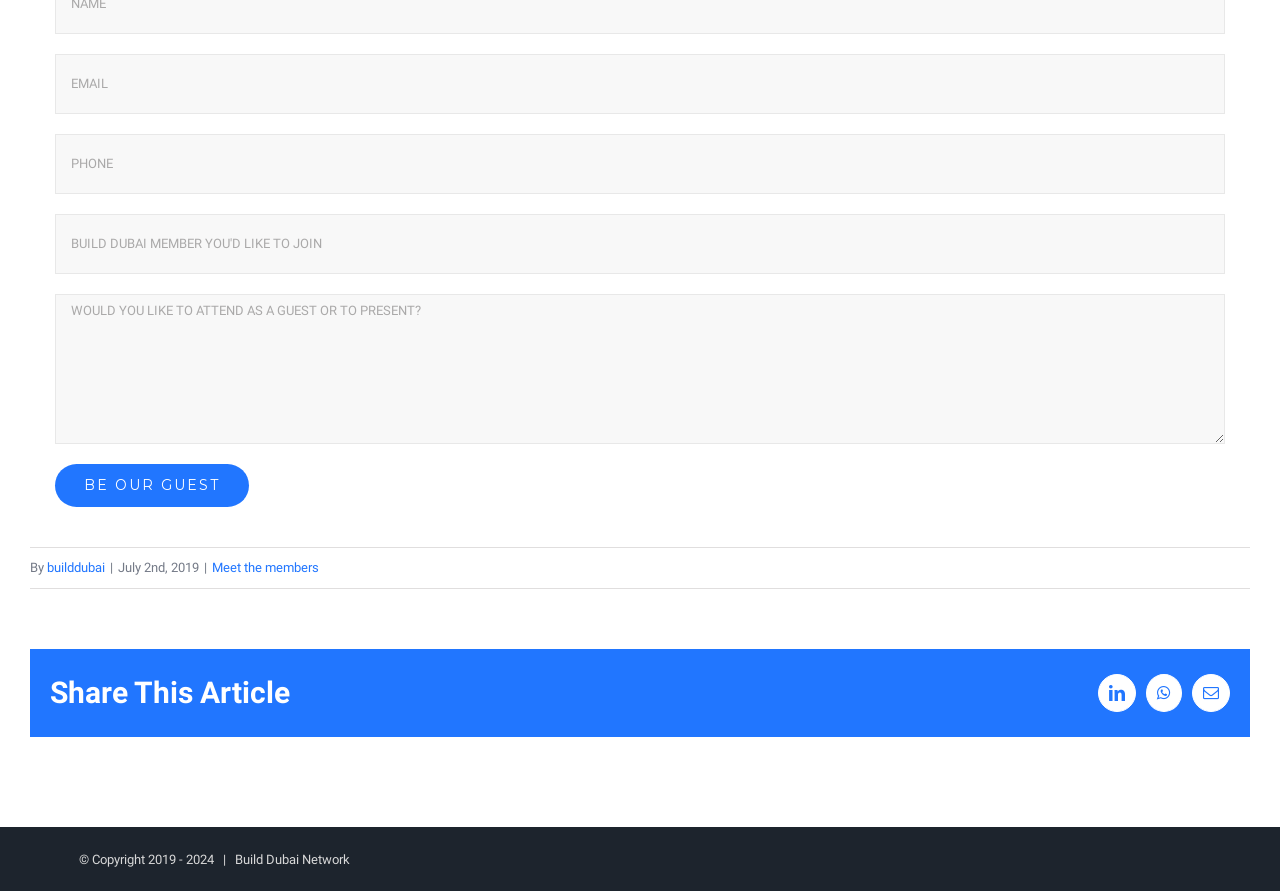What is the copyright year range?
Your answer should be a single word or phrase derived from the screenshot.

2019-2024